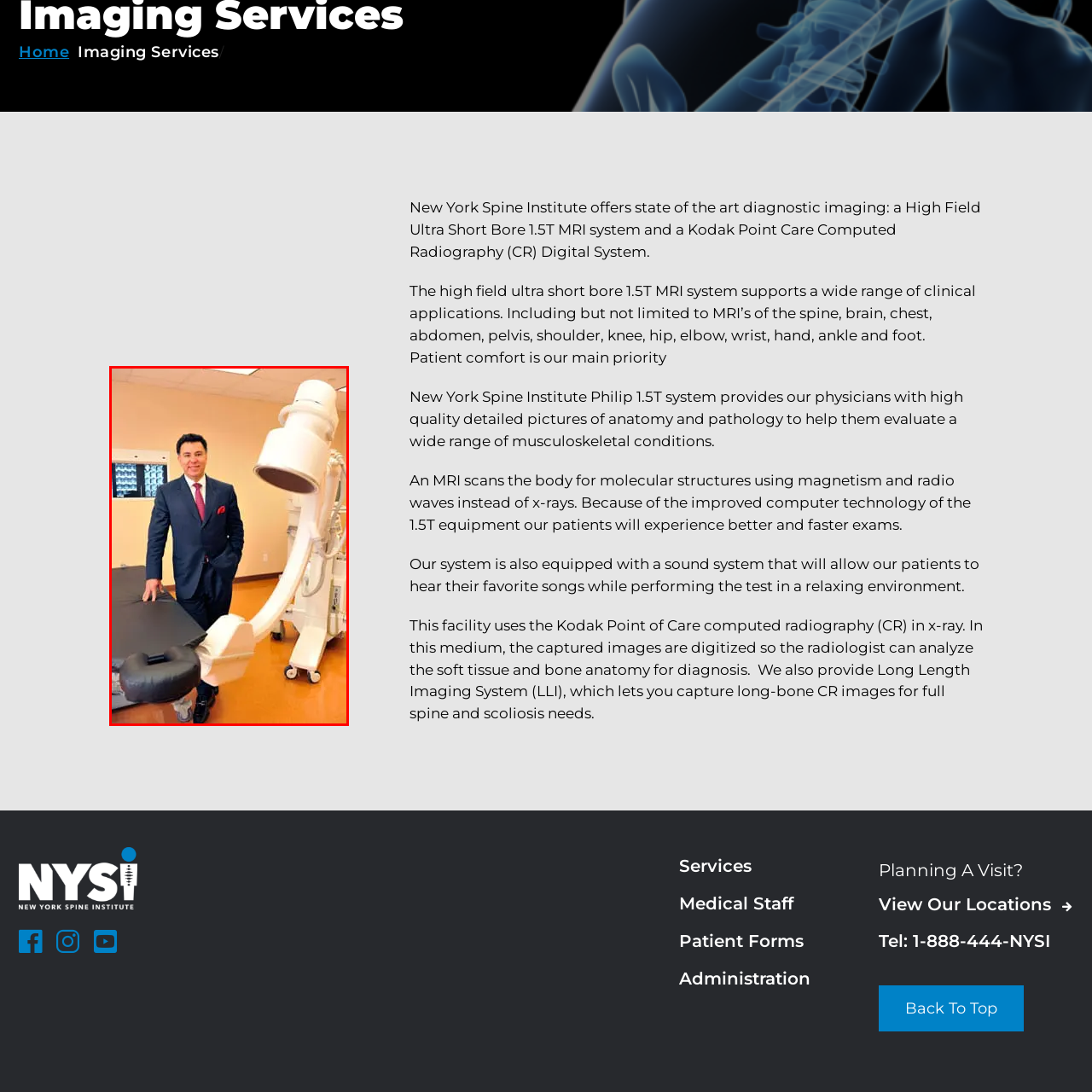Please analyze the image enclosed within the red bounding box and provide a comprehensive answer to the following question based on the image: What type of facility is shown in the background?

The caption describes the medical environment as a state-of-the-art facility, featuring a sleek imaging machine designed for sophisticated diagnostic procedures, which suggests a high-tech and modern medical facility.